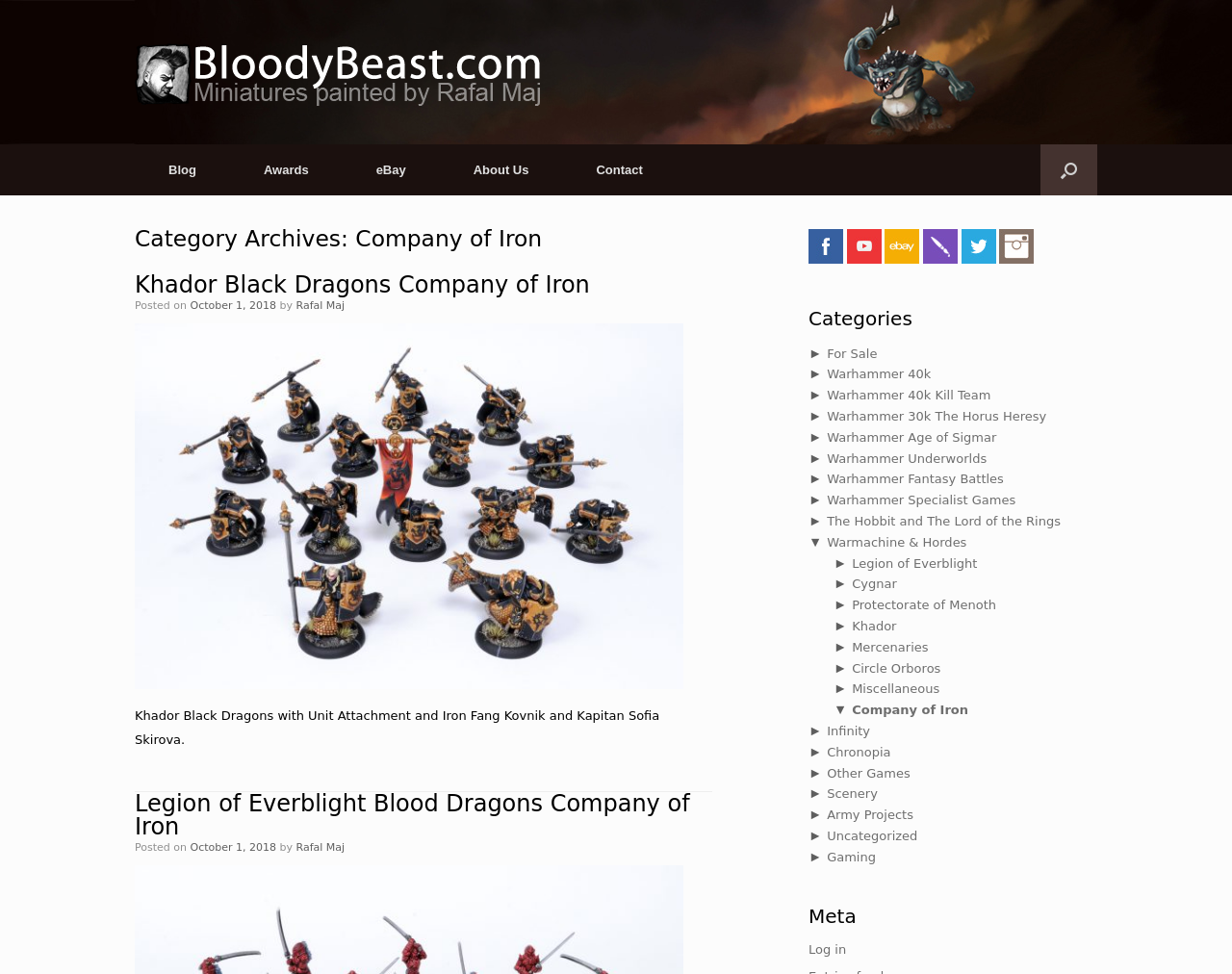What is the name of the author of the post 'Khador Black Dragons Company of Iron'?
Refer to the image and provide a concise answer in one word or phrase.

Rafal Maj